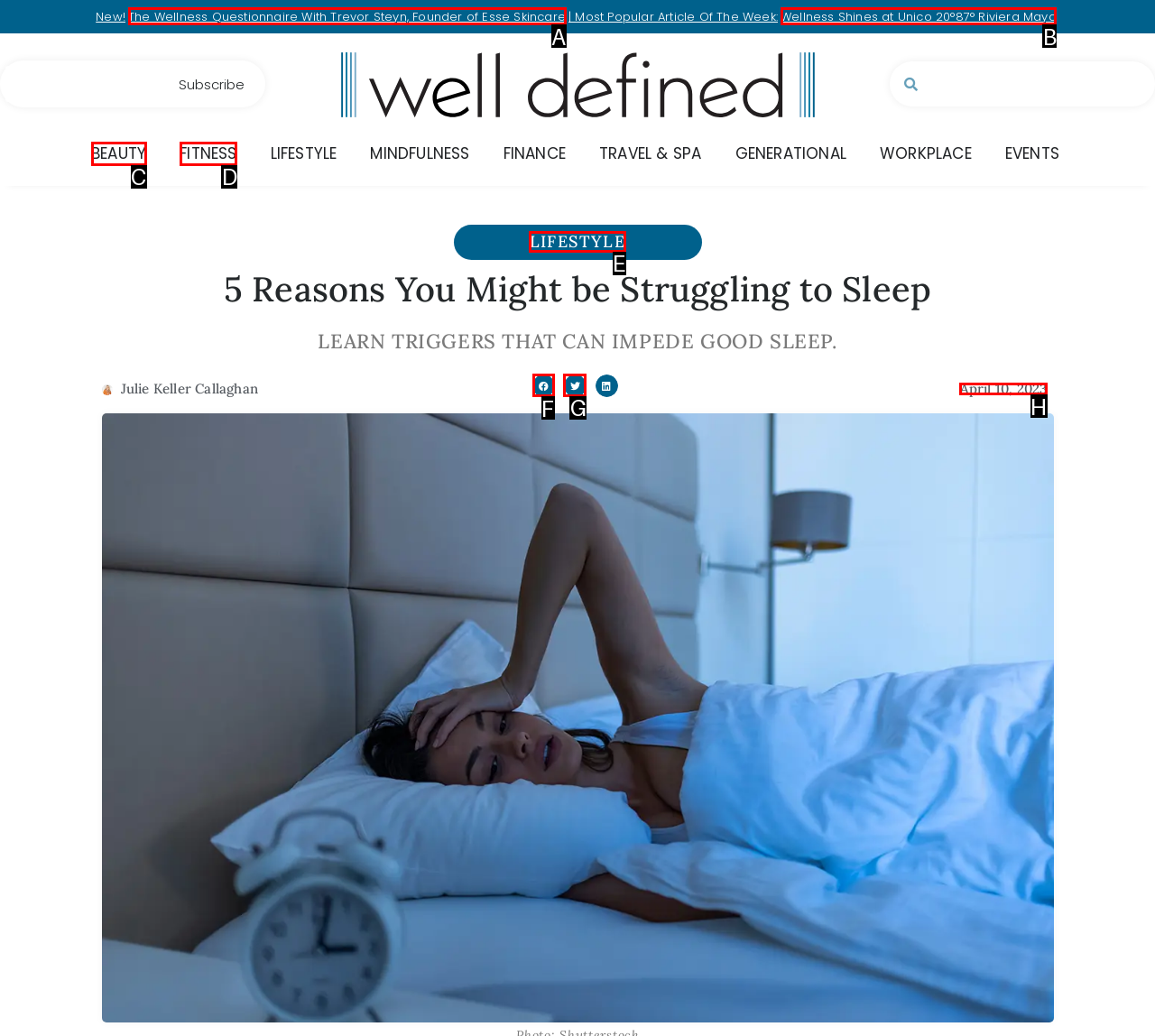Which HTML element should be clicked to perform the following task: Click on the 'Next' button
Reply with the letter of the appropriate option.

None